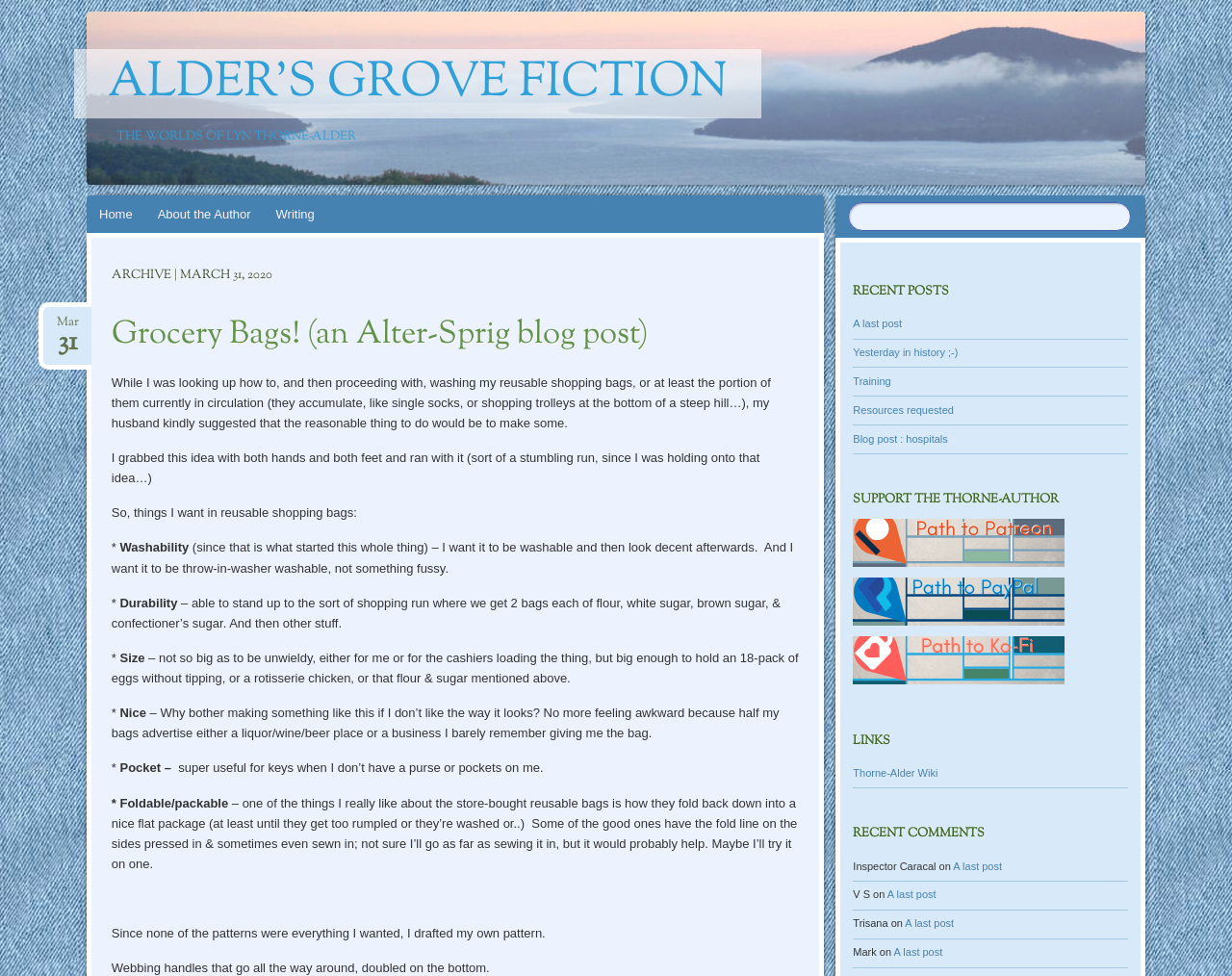Locate the bounding box coordinates of the clickable area to execute the instruction: "Support the Thorne-Author". Provide the coordinates as four float numbers between 0 and 1, represented as [left, top, right, bottom].

[0.692, 0.576, 0.864, 0.588]